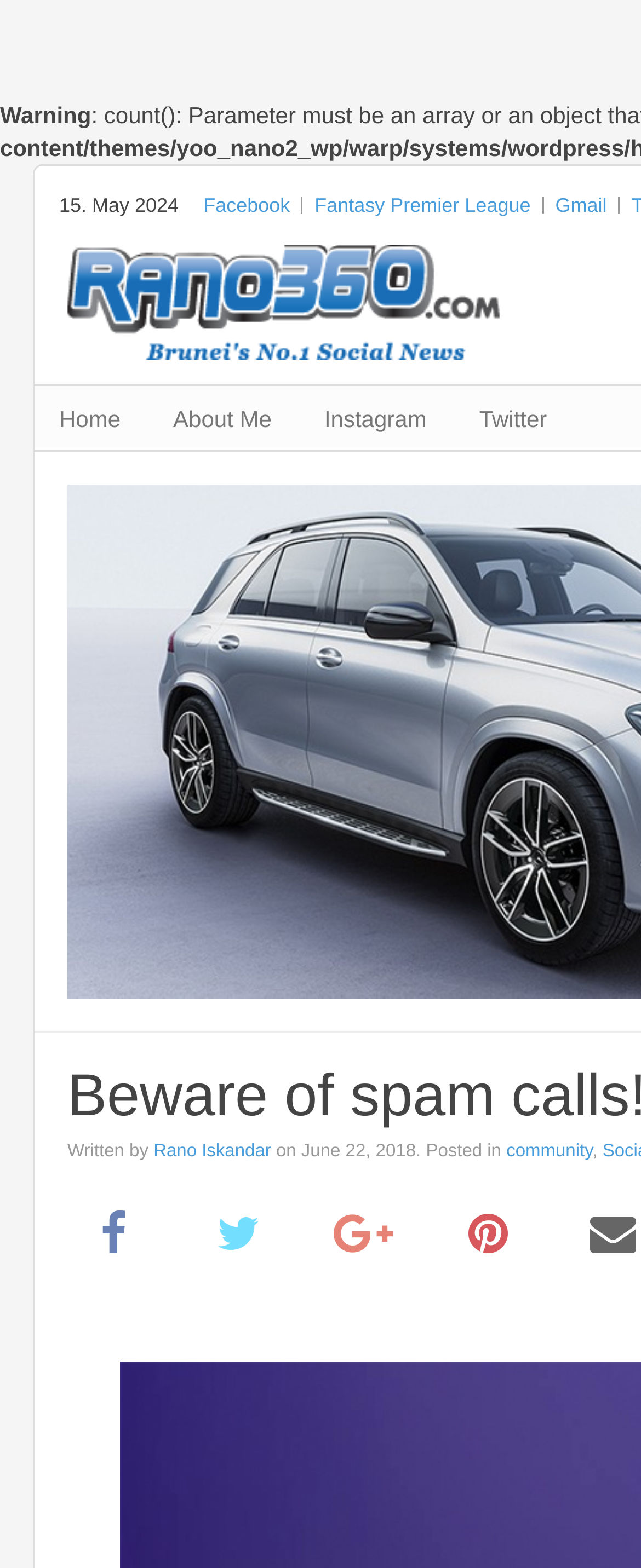Refer to the image and provide a thorough answer to this question:
How many navigation links are there?

I counted the number of navigation links by looking at the links with text 'Home', 'About Me', 'Instagram', and 'Twitter'.